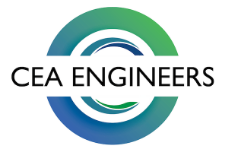What is the font style of the company name?
Answer the question with a detailed explanation, including all necessary information.

The company name 'CEA ENGINEERS' is prominently featured in bold, uppercase letters, conveying a sense of strength and reliability. This font style is used to emphasize the company's name and create a professional impression.